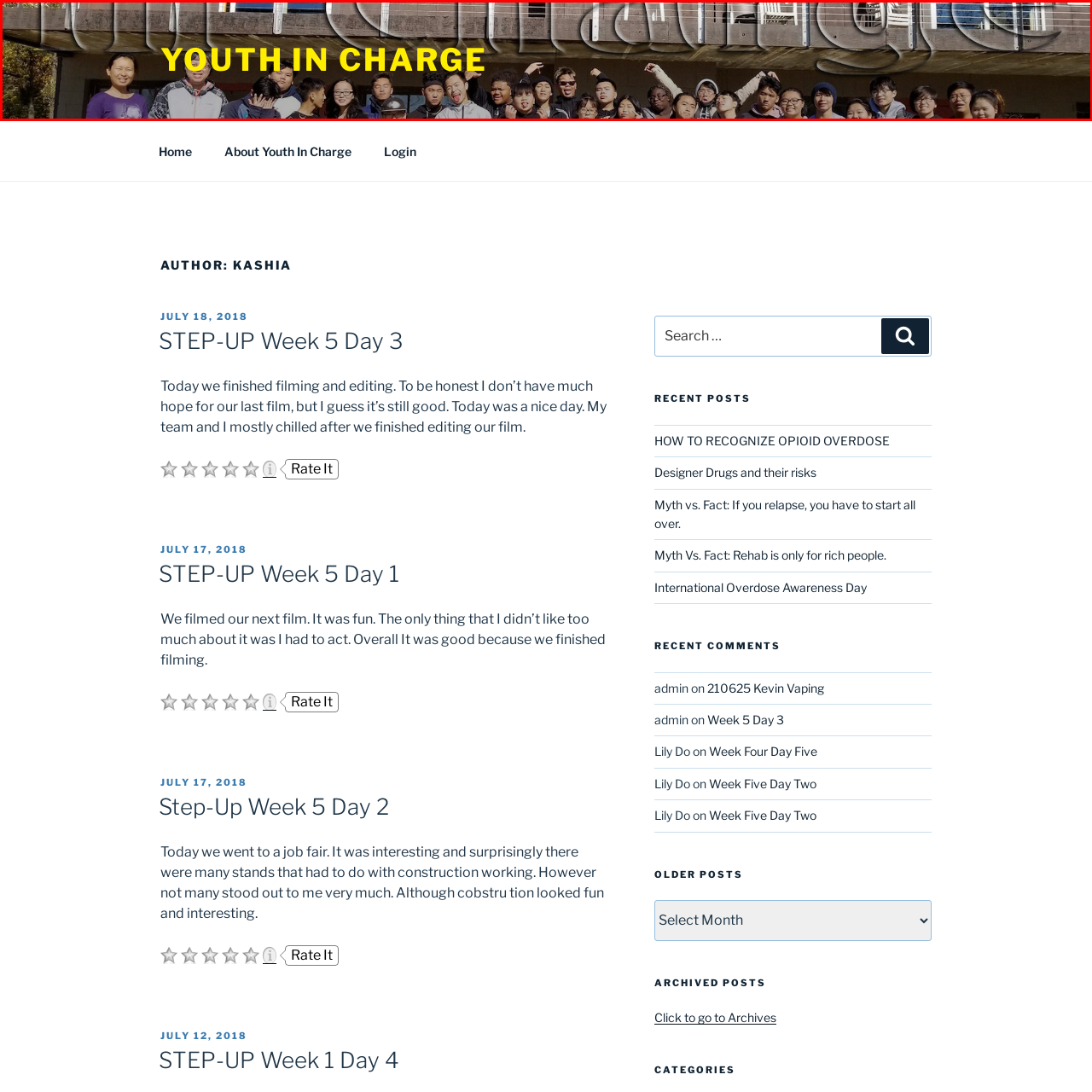What is the theme of the image?
Focus on the image enclosed by the red bounding box and elaborate on your answer to the question based on the visual details present.

The image showcases a group of young individuals engaging in activities that contribute to personal and social development, symbolizing collaboration and confidence, which highlights the theme of youth leadership.